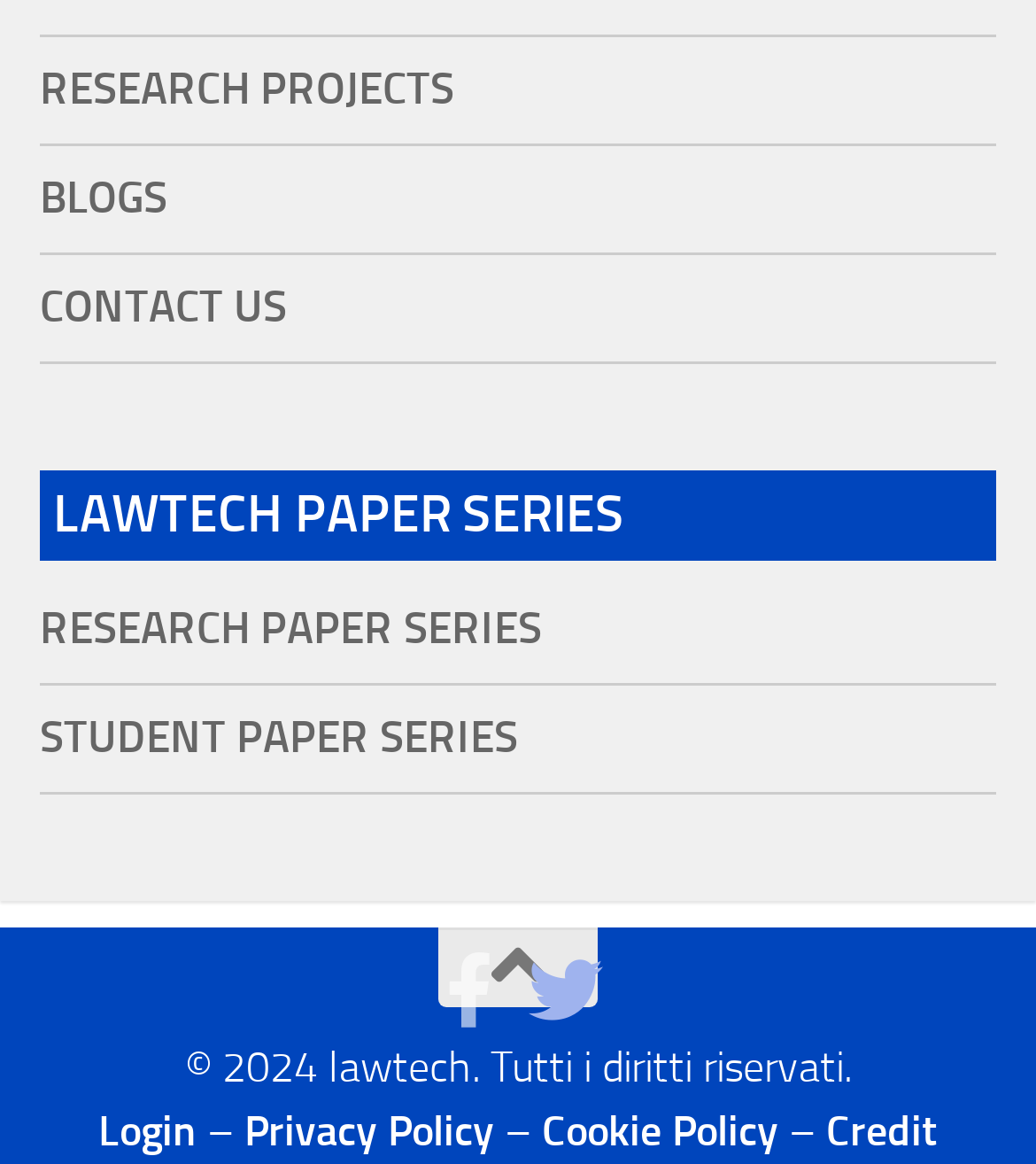Please specify the coordinates of the bounding box for the element that should be clicked to carry out this instruction: "Go to research projects". The coordinates must be four float numbers between 0 and 1, formatted as [left, top, right, bottom].

[0.038, 0.032, 0.962, 0.123]